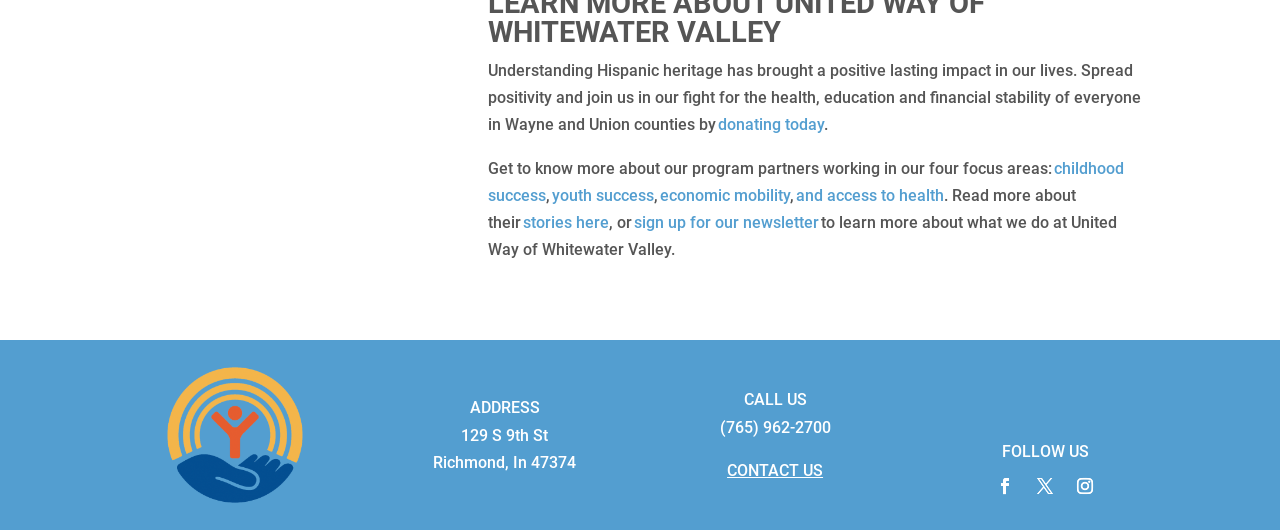Provide a brief response using a word or short phrase to this question:
How can one contact the organization?

Call or contact us